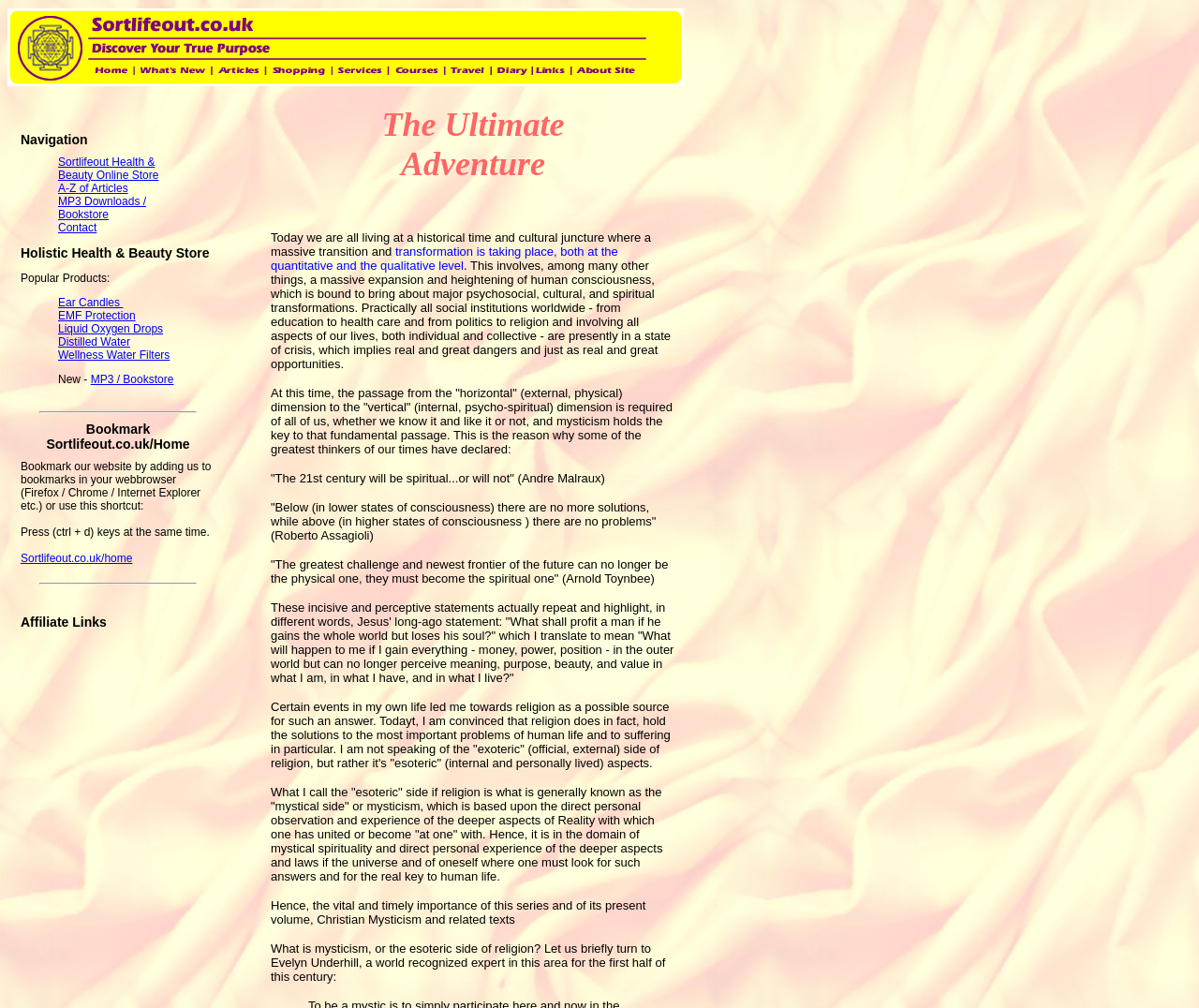Please find the bounding box coordinates of the clickable region needed to complete the following instruction: "Visit the 'Ear Candles' product page". The bounding box coordinates must consist of four float numbers between 0 and 1, i.e., [left, top, right, bottom].

[0.048, 0.294, 0.103, 0.307]